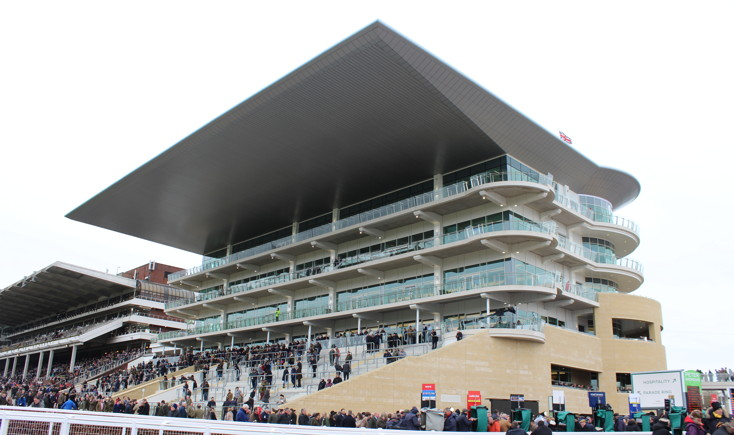Using the information in the image, give a detailed answer to the following question: What type of events are hosted at Cheltenham Racecourse?

The image showcases the impressive grandstand at Cheltenham Racecourse, renowned for hosting prestigious horse racing events, including the Racecourse Series Pony Races, where riders and their ponies compete on a professional stage.